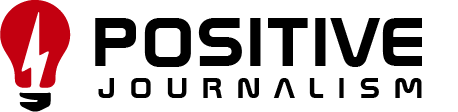Given the content of the image, can you provide a detailed answer to the question?
What is the color of the light bulb?

The logo of Positive Journalism features a vibrant red light bulb, which symbolizes ideas and enlightenment, accompanied by the bold text 'POSITIVE JOURNALISM'. The vibrant red color of the light bulb adds to the modern and impactful aesthetic of the design.